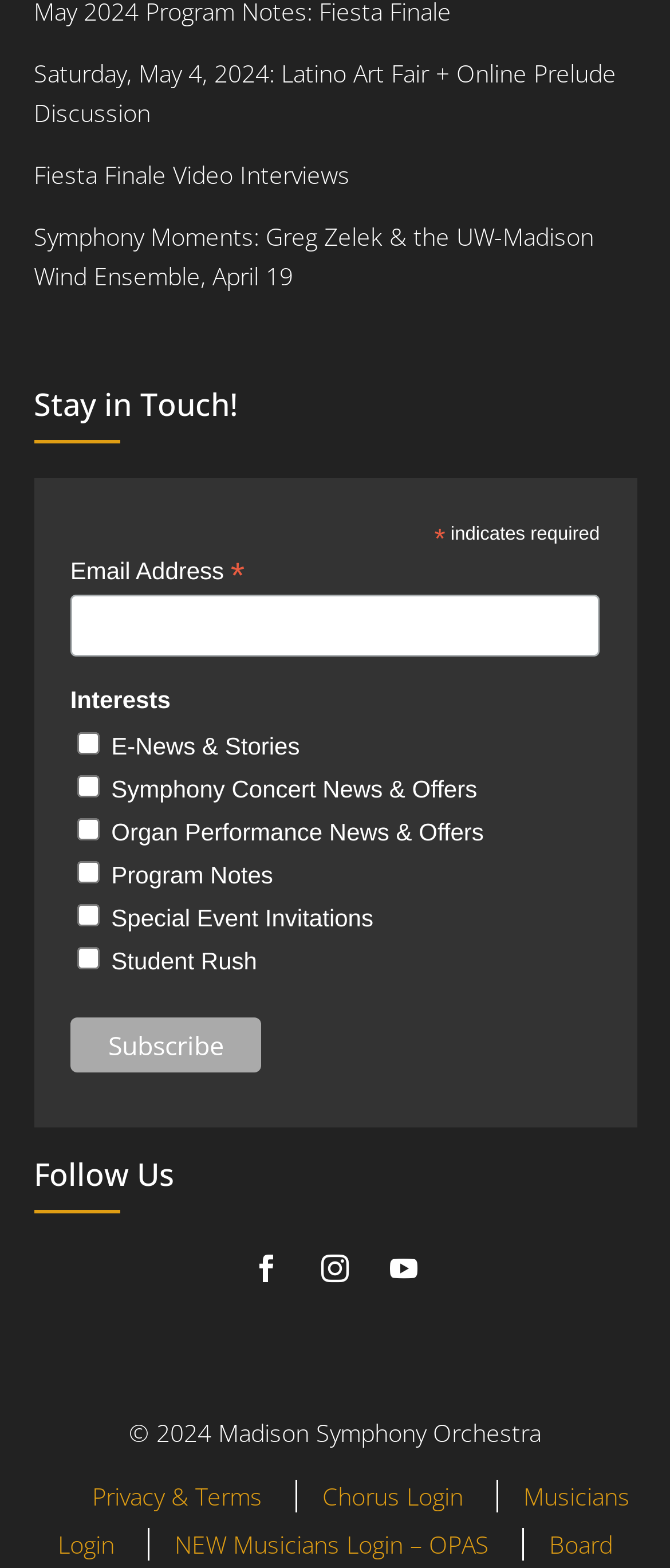Refer to the element description Privacy & Terms and identify the corresponding bounding box in the screenshot. Format the coordinates as (top-left x, top-left y, bottom-right x, bottom-right y) with values in the range of 0 to 1.

[0.137, 0.944, 0.391, 0.965]